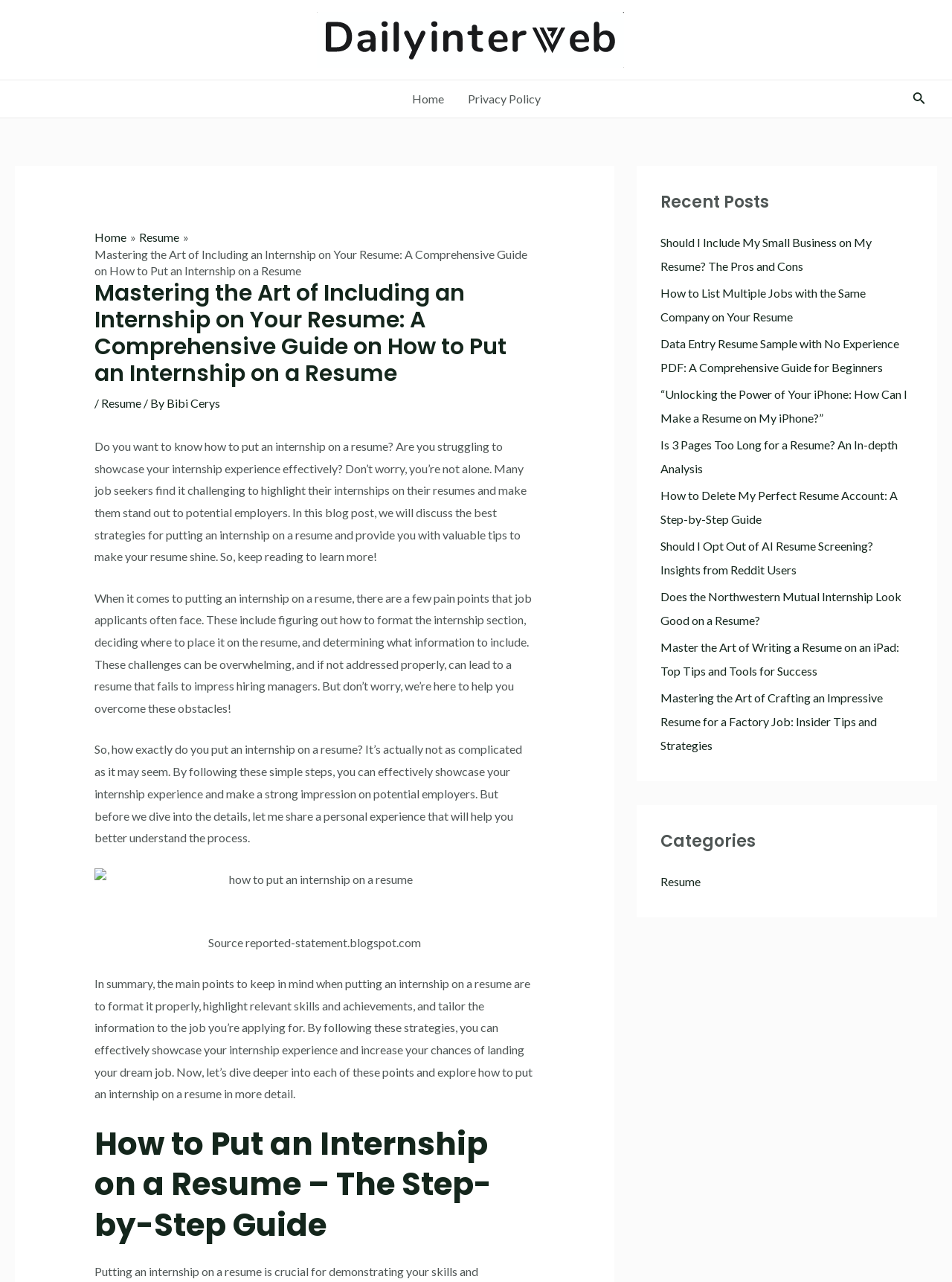What is the title of the section that provides recent posts?
Refer to the image and provide a detailed answer to the question.

The title of the section that provides recent posts is 'Recent Posts', as indicated by the heading 'Recent Posts' and the list of links under it.